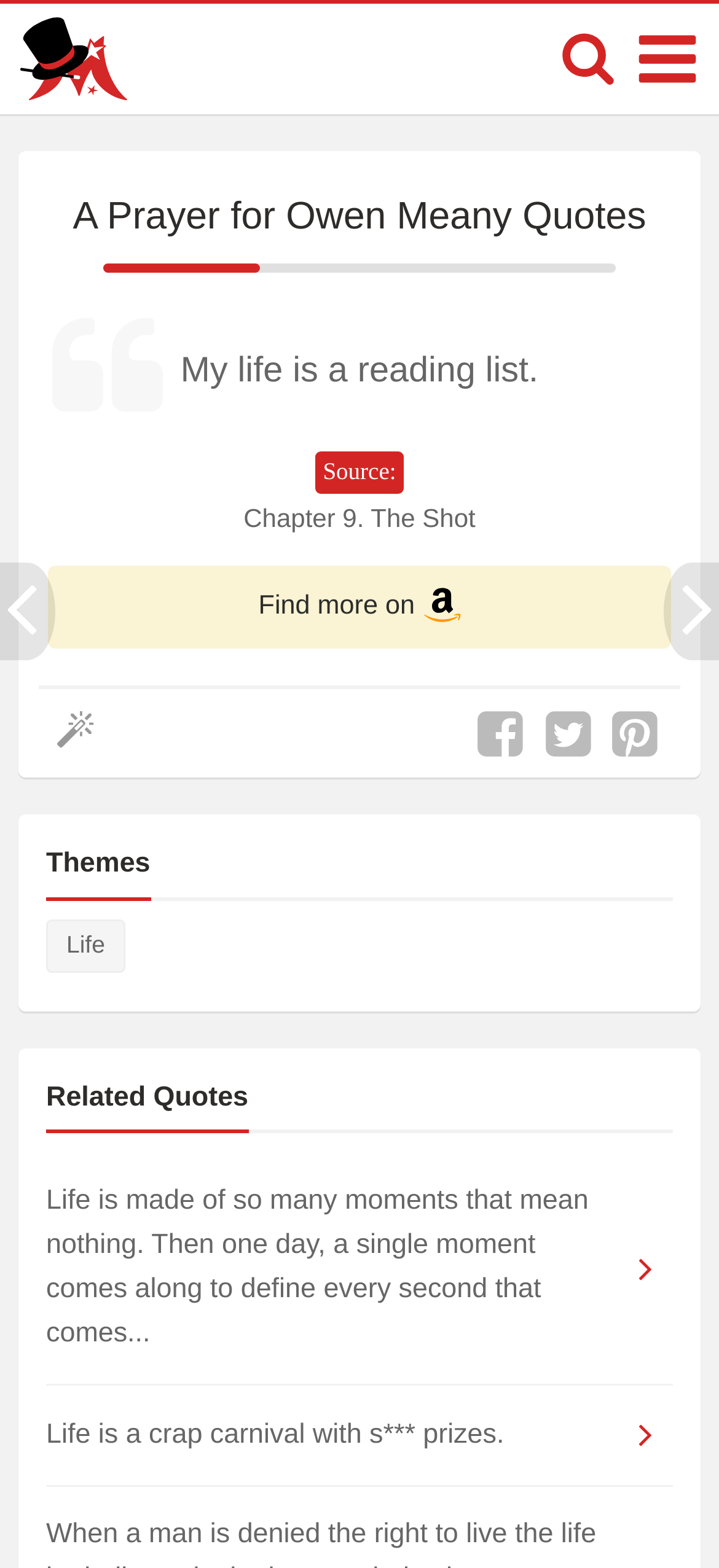Refer to the screenshot and give an in-depth answer to this question: What is the source of the quote?

According to the webpage, the source of the quote 'My life is a reading list.' is 'Chapter 9. The Shot' of the book 'A Prayer for Owen Meany'.